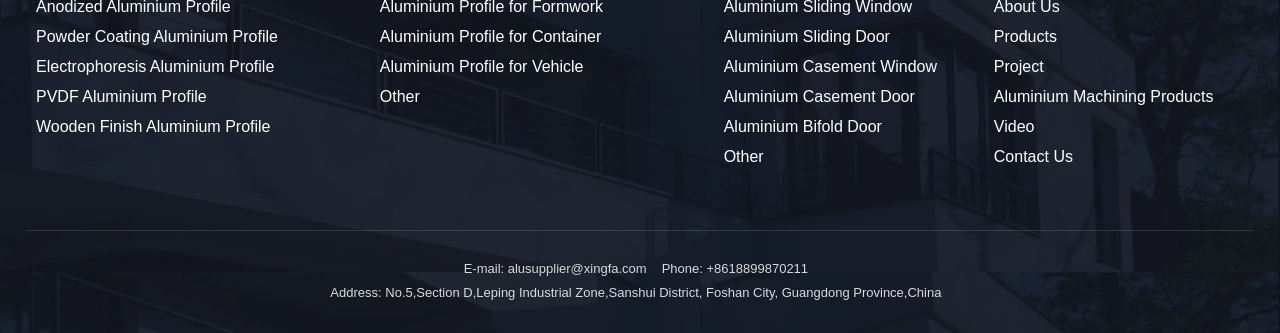Determine the bounding box for the HTML element described here: "Aluminium Casement Window". The coordinates should be given as [left, top, right, bottom] with each number being a float between 0 and 1.

[0.565, 0.156, 0.736, 0.246]